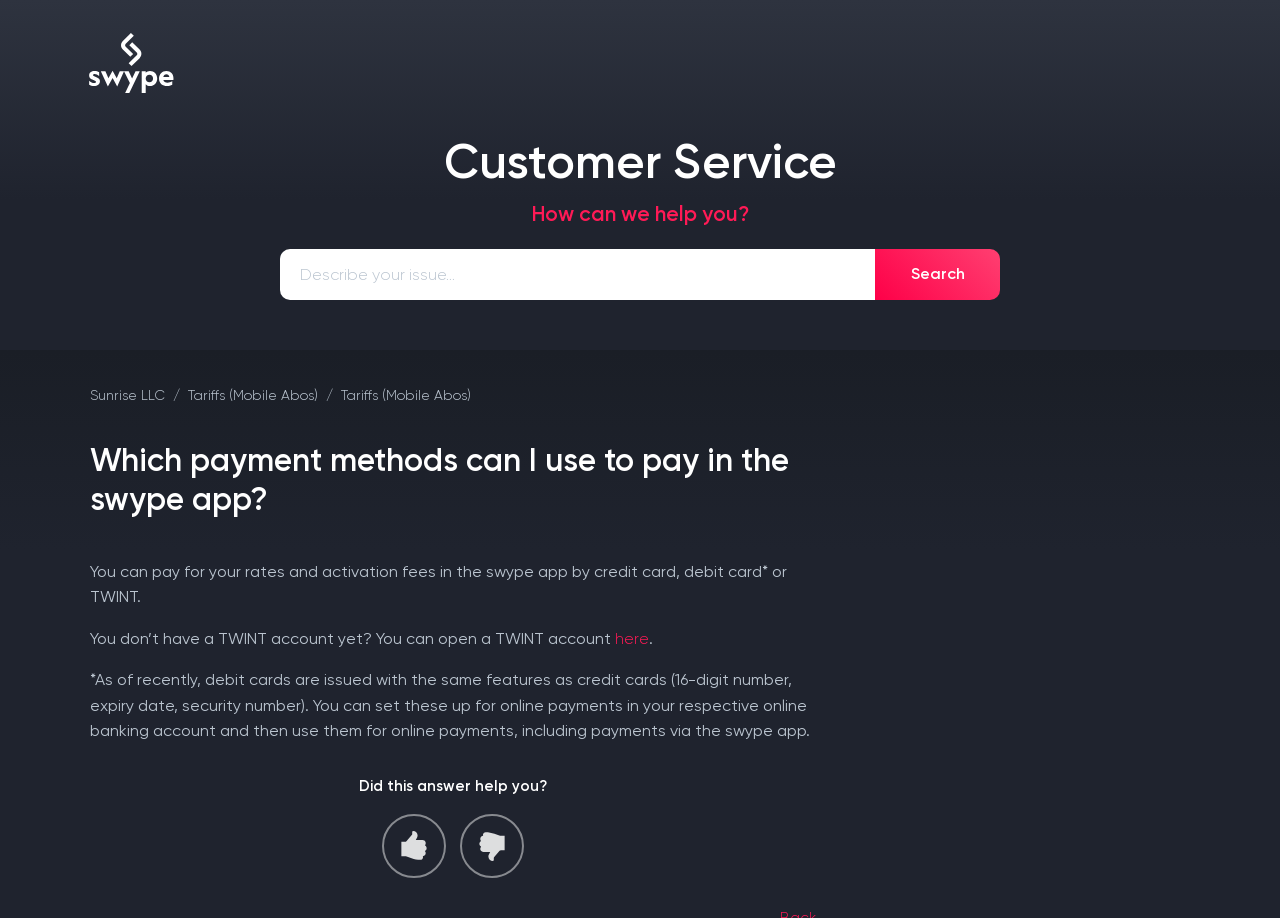Locate the UI element that matches the description Sunrise LLC in the webpage screenshot. Return the bounding box coordinates in the format (top-left x, top-left y, bottom-right x, bottom-right y), with values ranging from 0 to 1.

[0.07, 0.424, 0.129, 0.439]